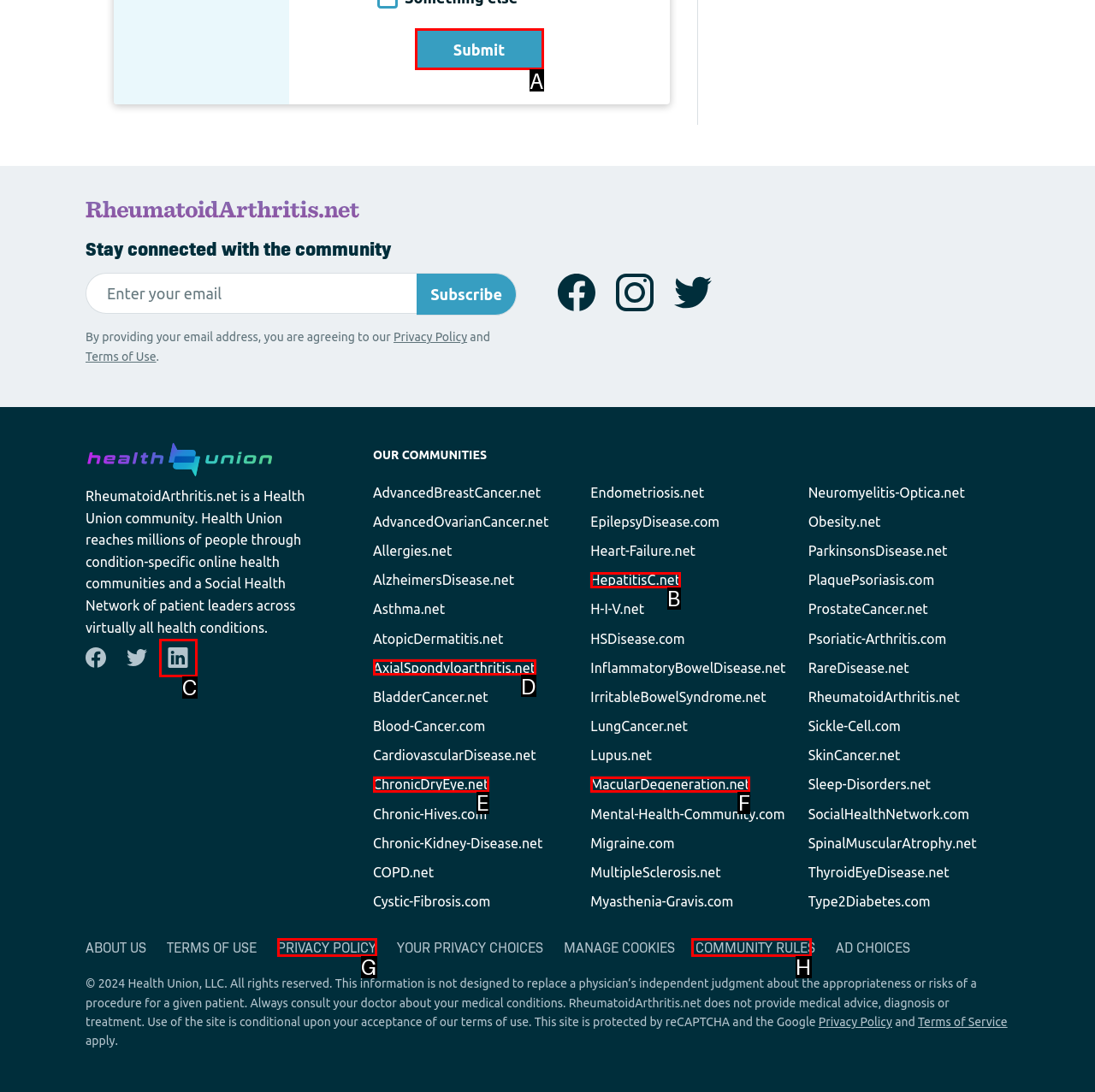Tell me the letter of the option that corresponds to the description: Privacy Policy
Answer using the letter from the given choices directly.

G